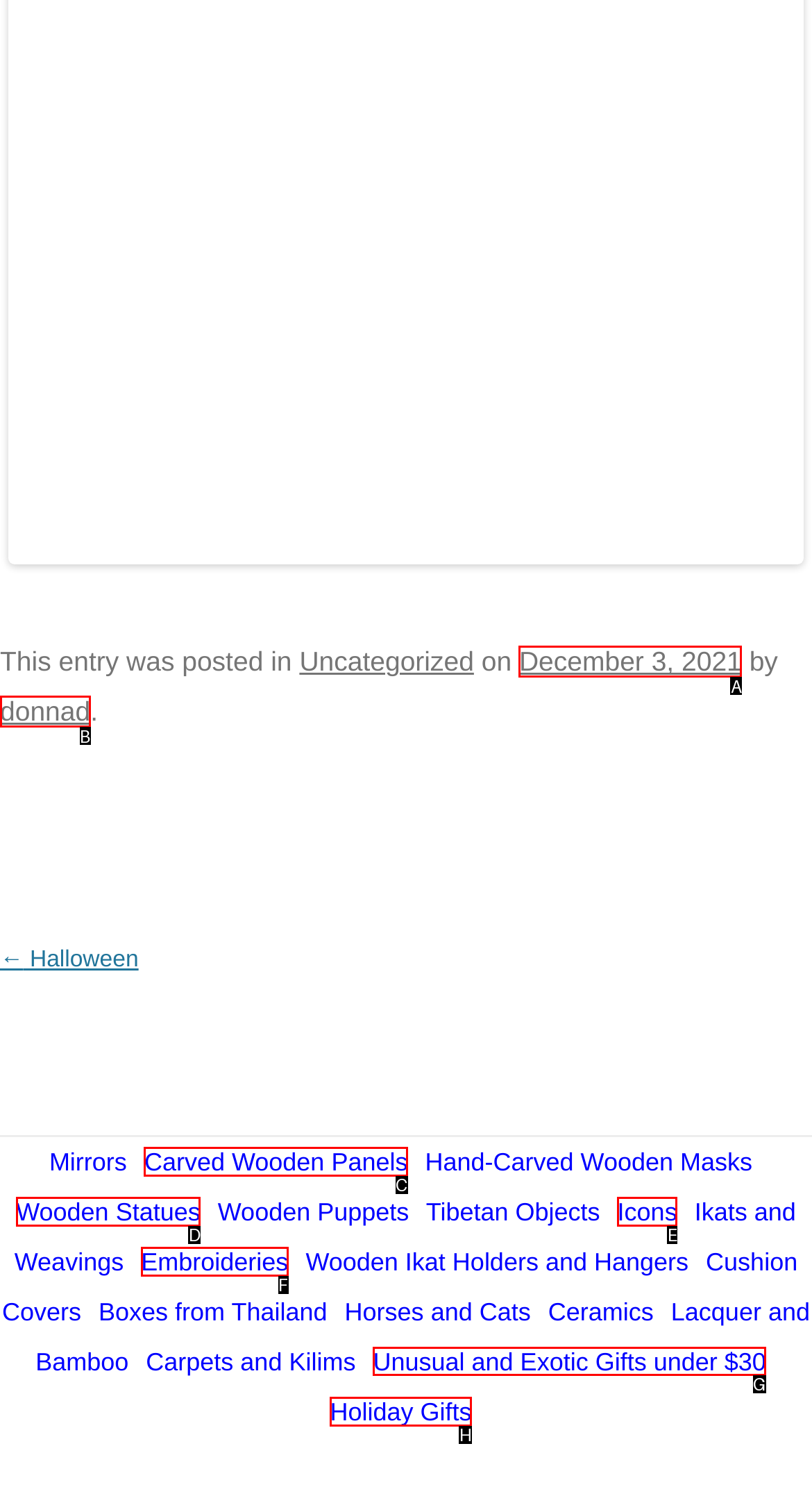Tell me which one HTML element I should click to complete the following task: Check Unusual and Exotic Gifts under $30 Answer with the option's letter from the given choices directly.

G